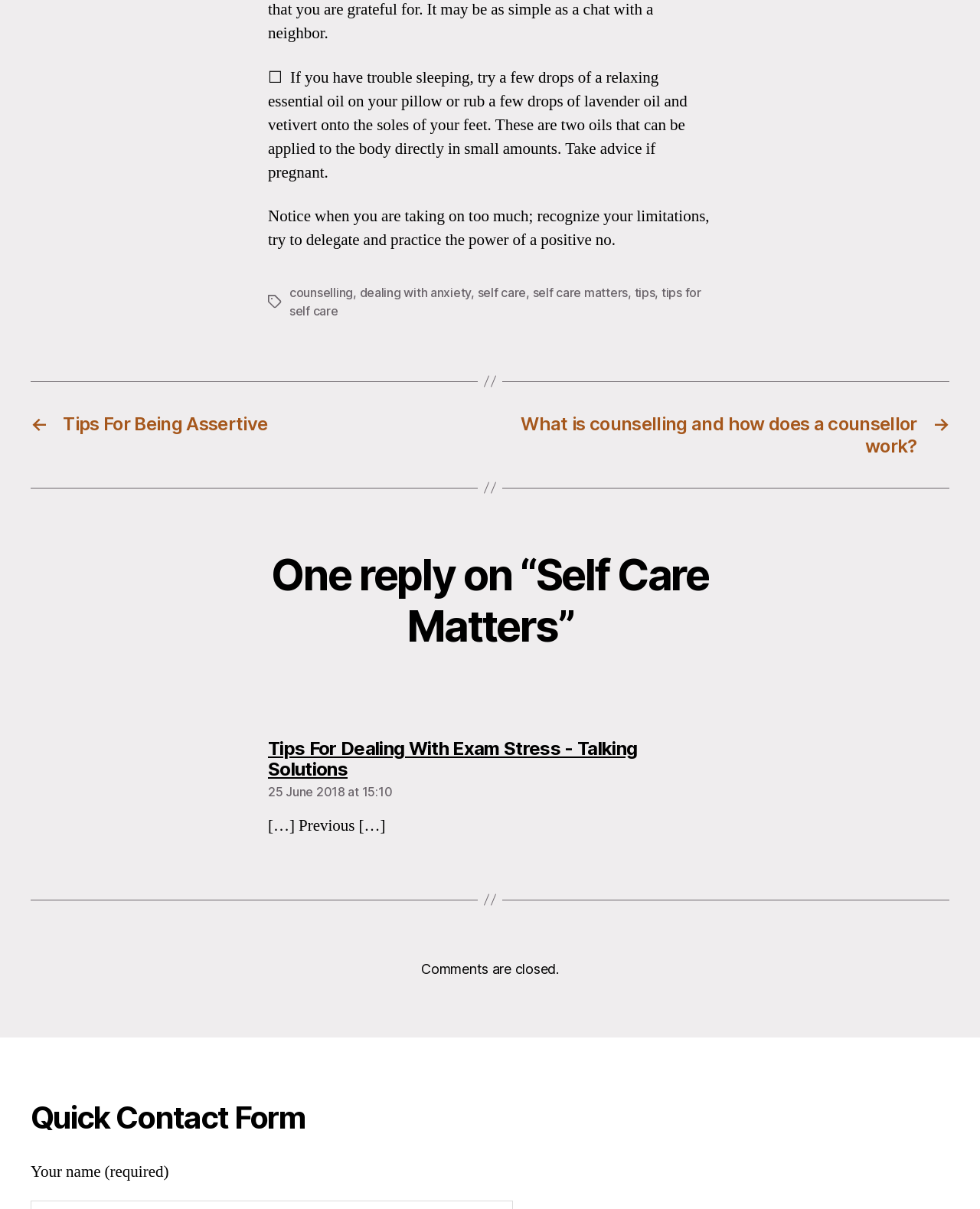Provide the bounding box coordinates of the section that needs to be clicked to accomplish the following instruction: "Click on the 'counselling' link."

[0.295, 0.246, 0.36, 0.259]